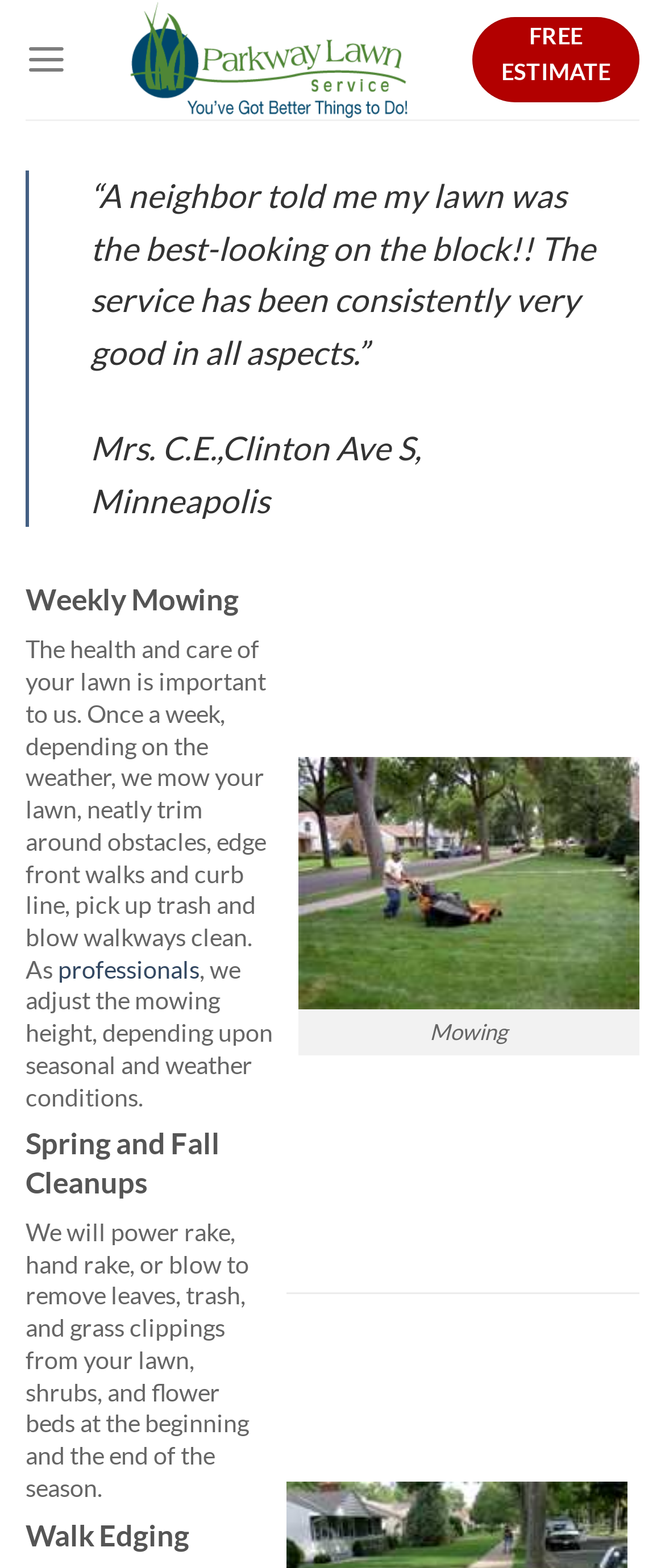Determine the bounding box for the HTML element described here: "Menu". The coordinates should be given as [left, top, right, bottom] with each number being a float between 0 and 1.

[0.038, 0.011, 0.101, 0.065]